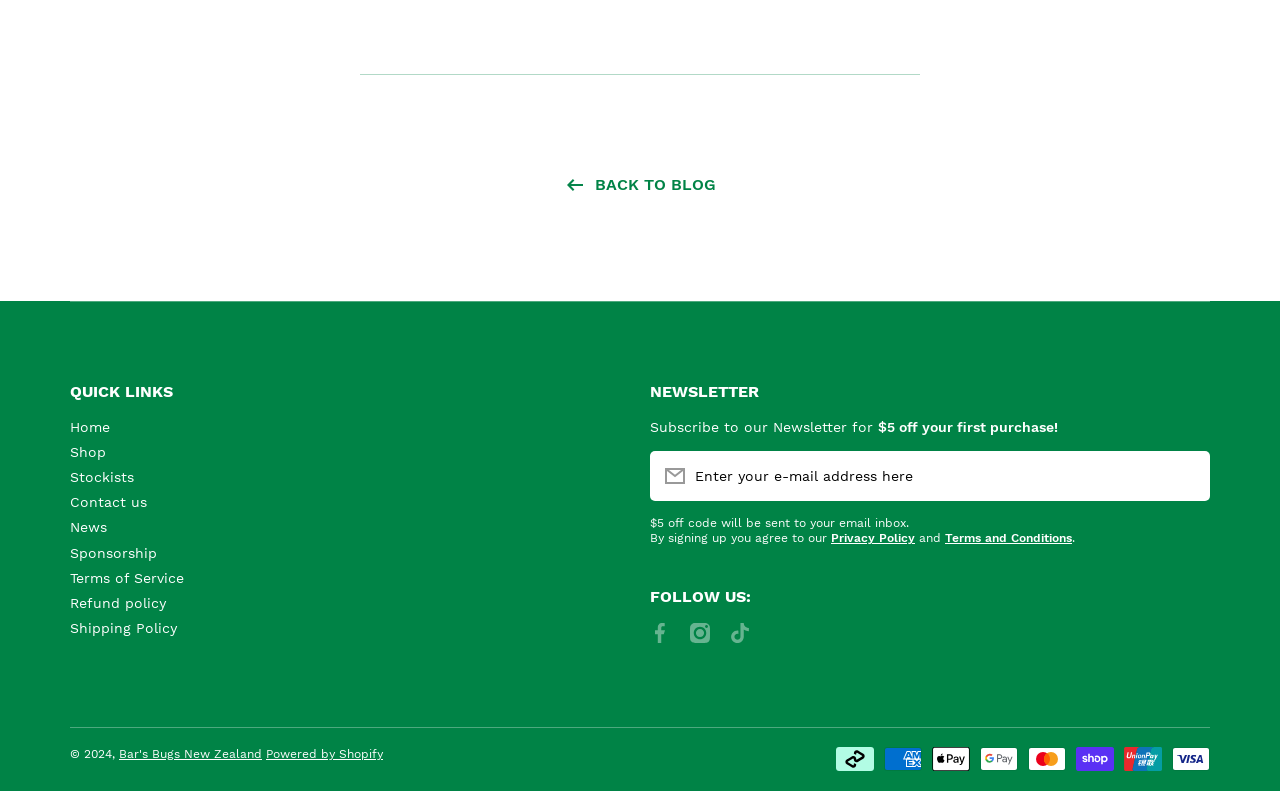Could you locate the bounding box coordinates for the section that should be clicked to accomplish this task: "Subscribe to the newsletter".

[0.906, 0.57, 0.945, 0.633]